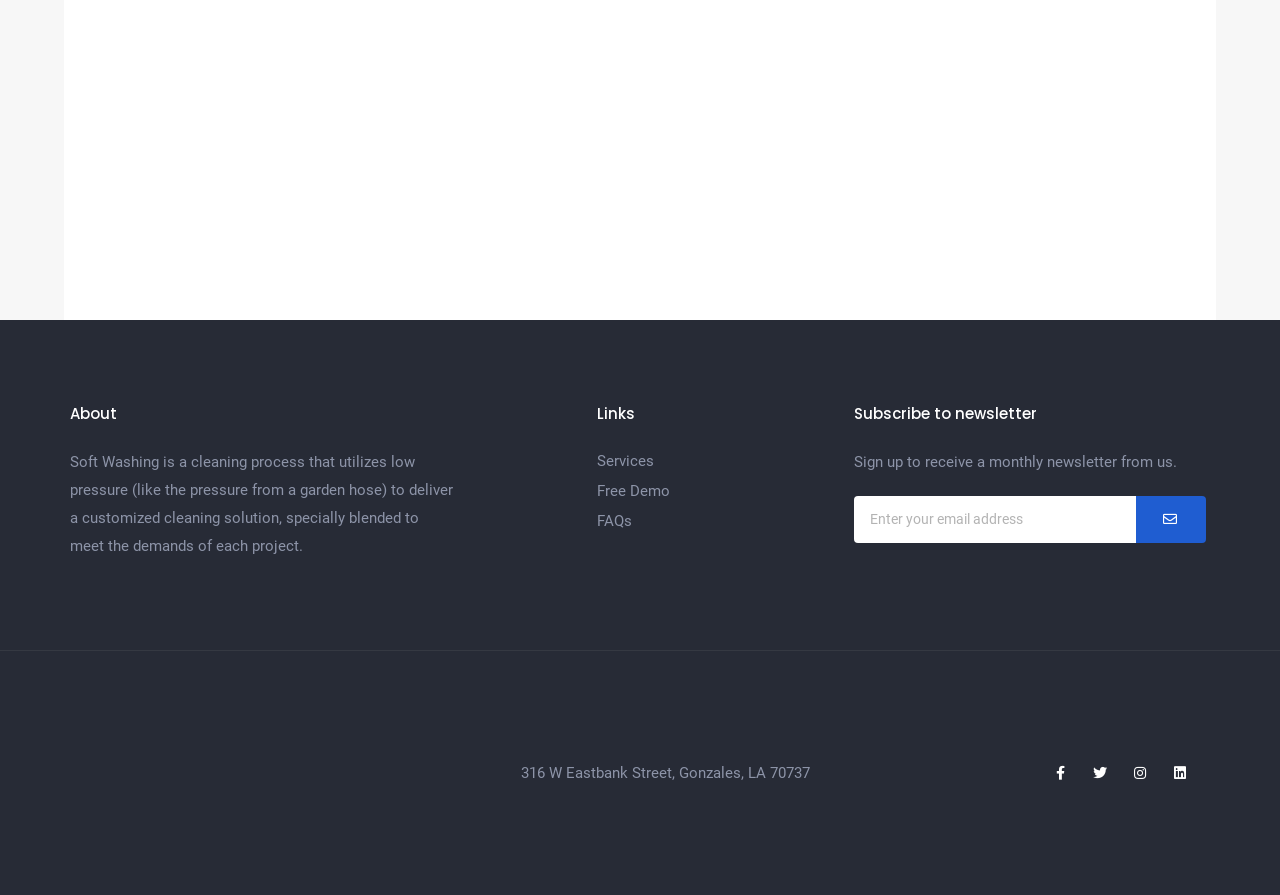How many social media links are at the bottom of the page?
Using the image, provide a concise answer in one word or a short phrase.

4